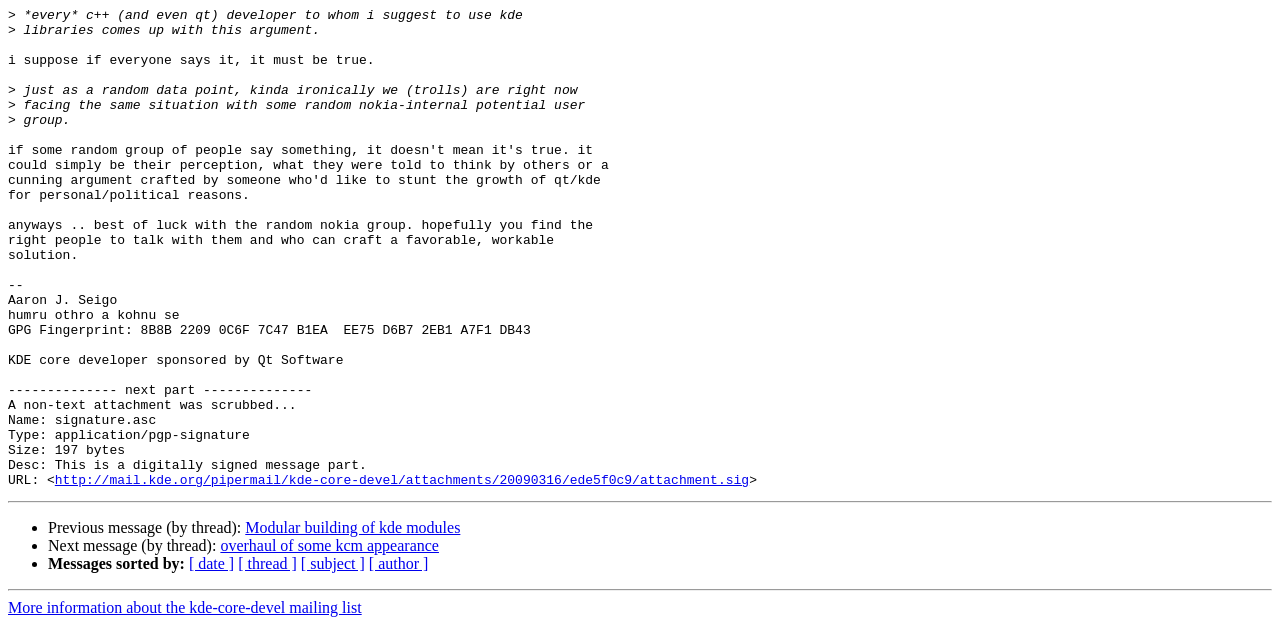What is the format of the message navigation links?
Offer a detailed and full explanation in response to the question.

The message navigation links, such as 'Previous message (by thread):' and 'Next message (by thread):', are formatted as bullet points, with a bullet character (•) preceding each link.